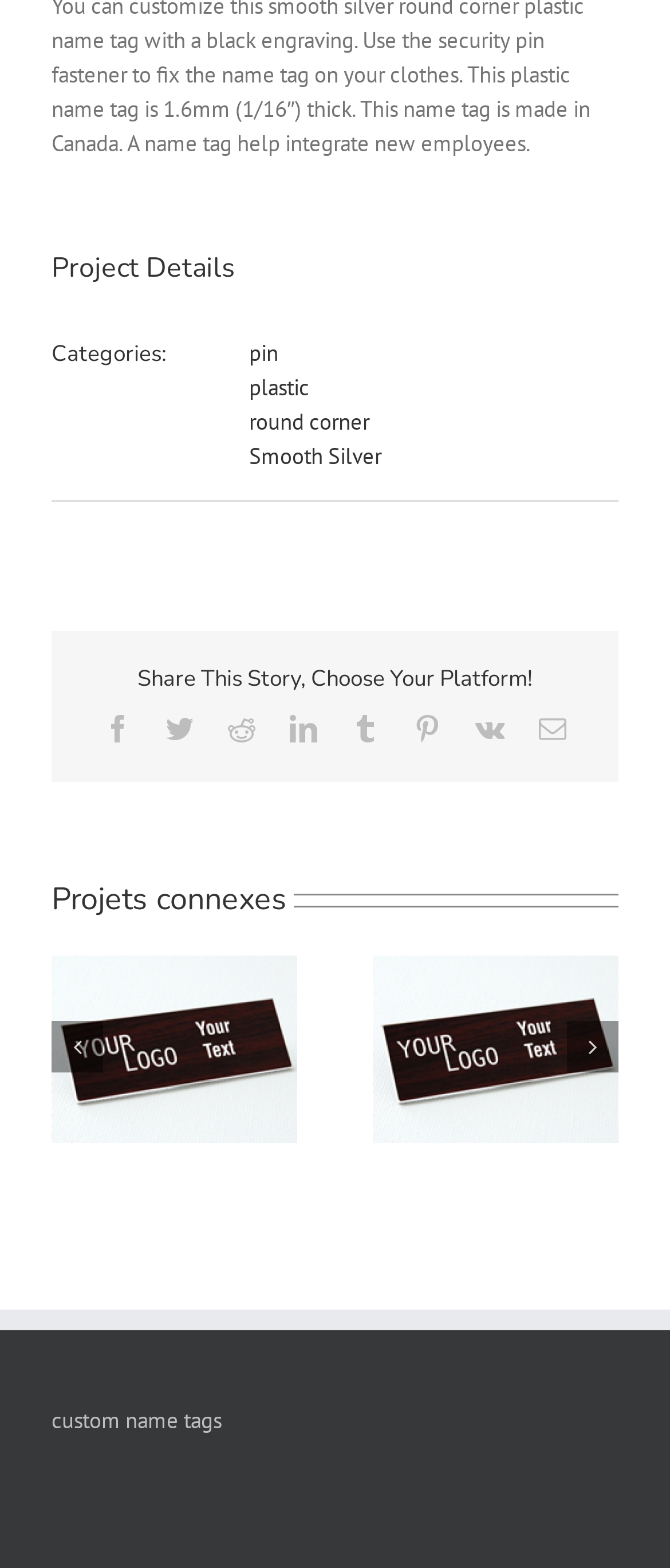What are the navigation buttons at the bottom?
Answer the question with a single word or phrase by looking at the picture.

Previous and Next